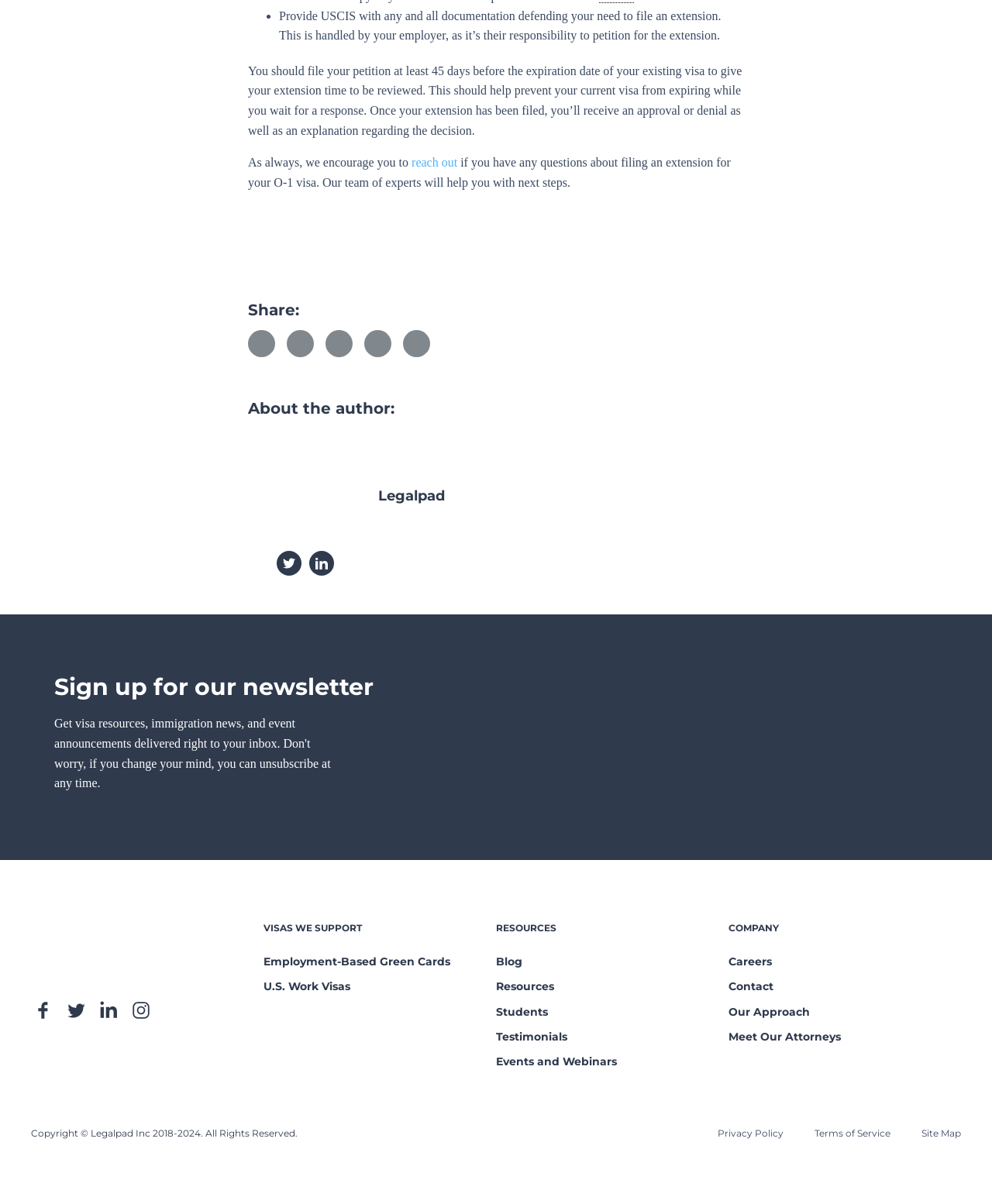What is the purpose of filing an extension for an O-1 visa?
Utilize the image to construct a detailed and well-explained answer.

Based on the text, it is clear that filing an extension for an O-1 visa is necessary to prevent the current visa from expiring while waiting for a response. This is stated in the sentence 'You should file your petition at least 45 days before the expiration date of your existing visa to give your extension time to be reviewed.'